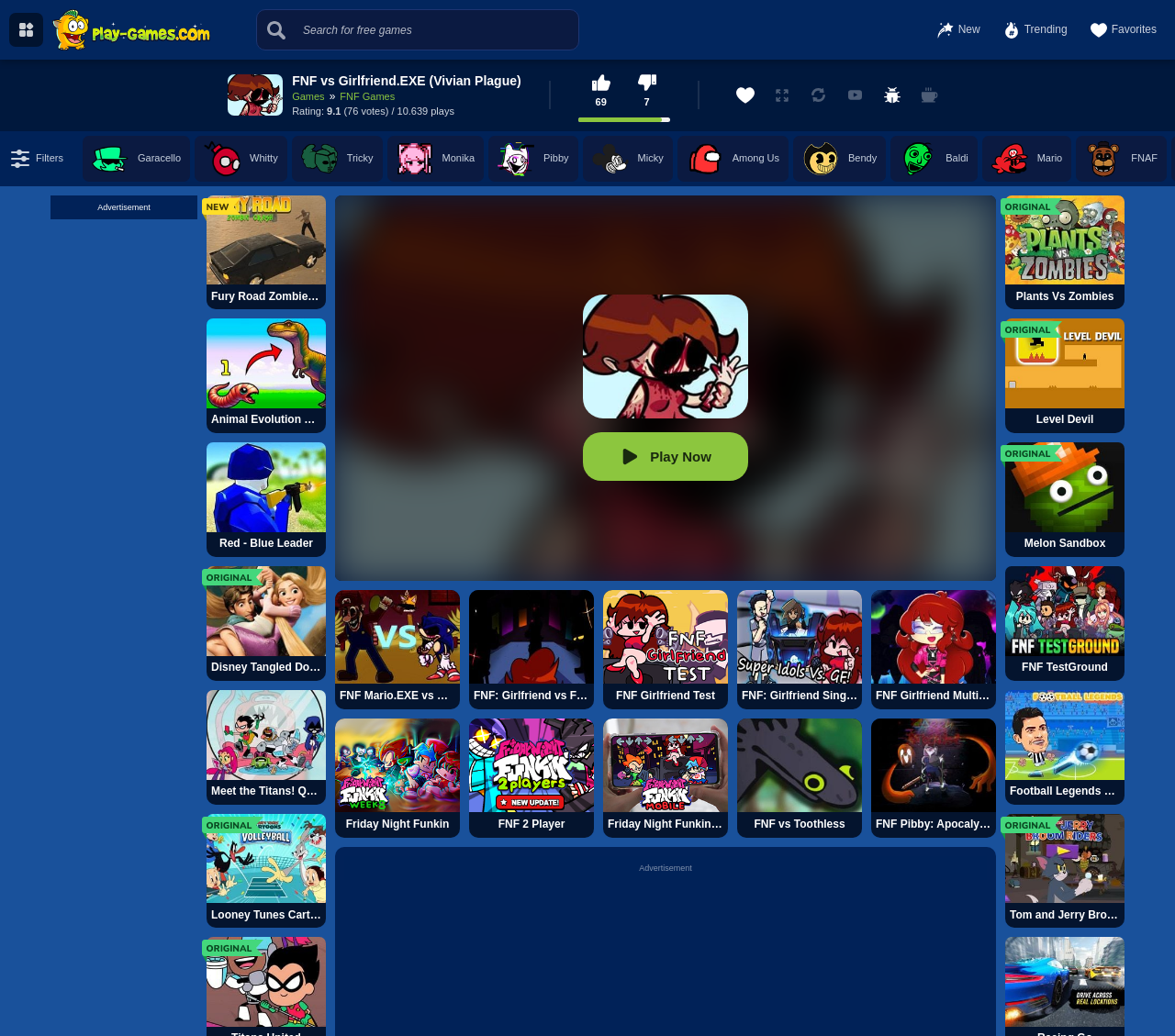Predict the bounding box coordinates for the UI element described as: "aria-label="Report"". The coordinates should be four float numbers between 0 and 1, presented as [left, top, right, bottom].

[0.743, 0.074, 0.775, 0.11]